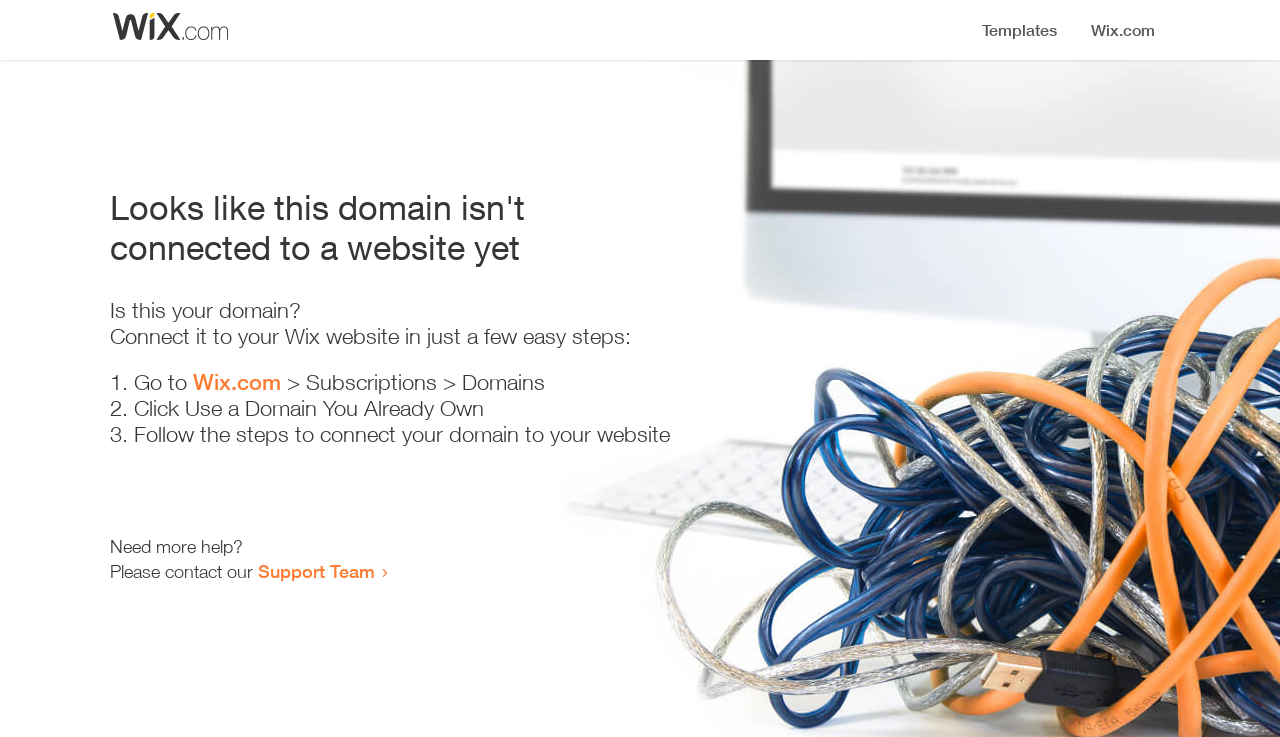Where should I go to start connecting my domain?
Please answer the question with as much detail and depth as you can.

According to the instructions provided, the first step is to 'Go to Wix.com' to start connecting the domain to a website.